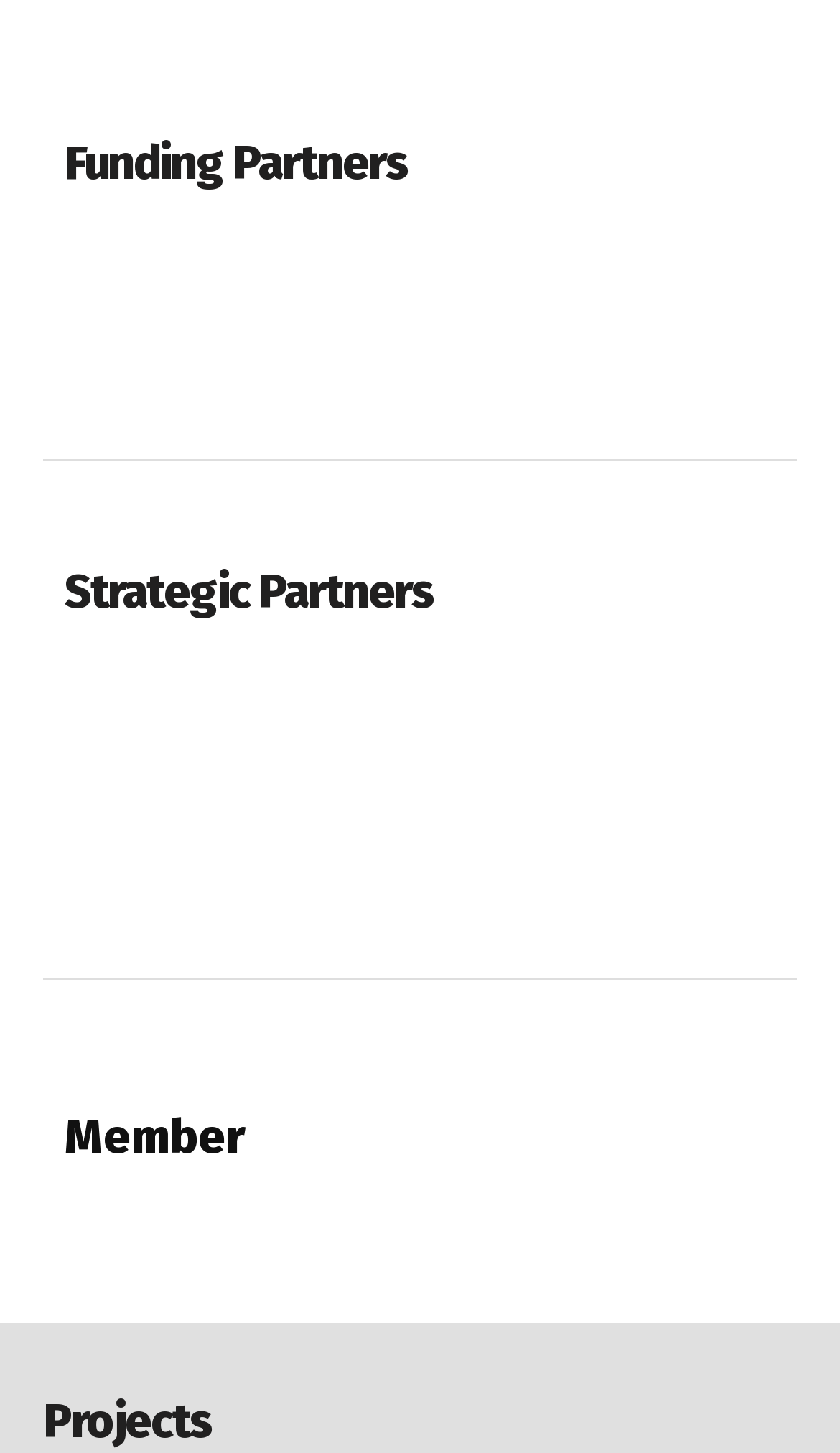Using the description "alt="client-image" title="FORD"", locate and provide the bounding box of the UI element.

[0.379, 0.287, 0.621, 0.314]